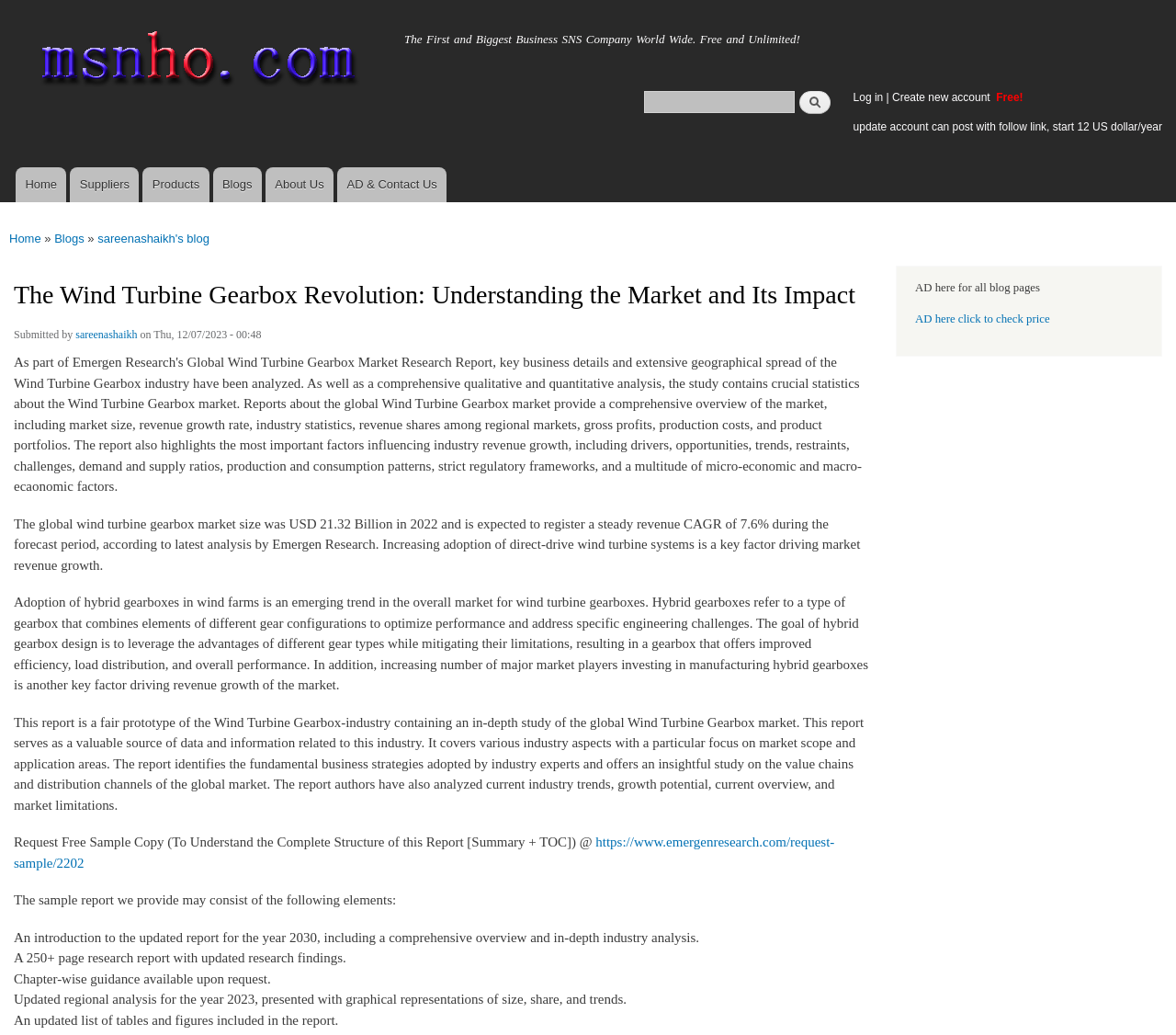Provide the bounding box coordinates of the section that needs to be clicked to accomplish the following instruction: "Click on the 'Home' link."

None